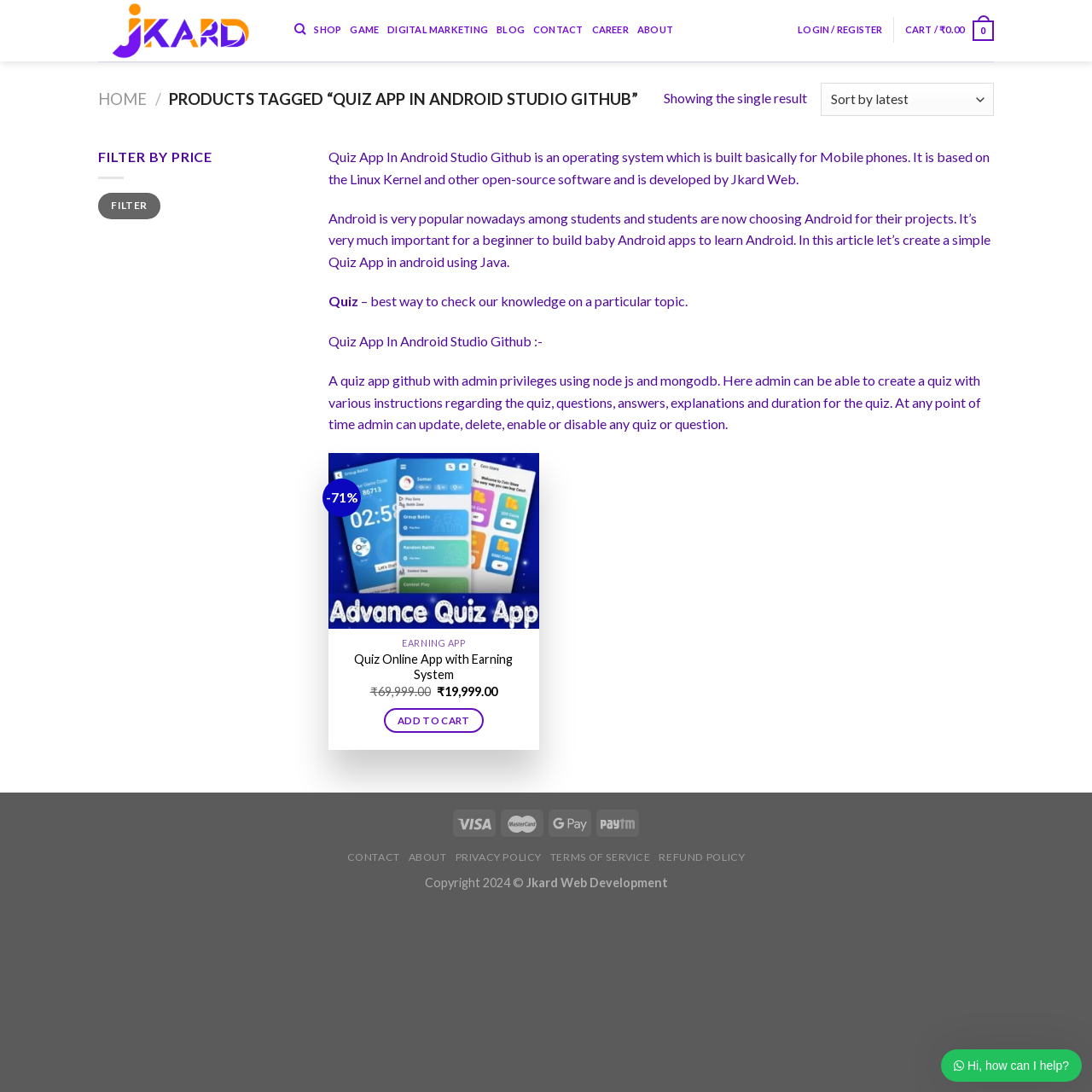Determine the bounding box coordinates for the area you should click to complete the following instruction: "Click on the 'LOGIN / REGISTER' link".

[0.731, 0.002, 0.808, 0.052]